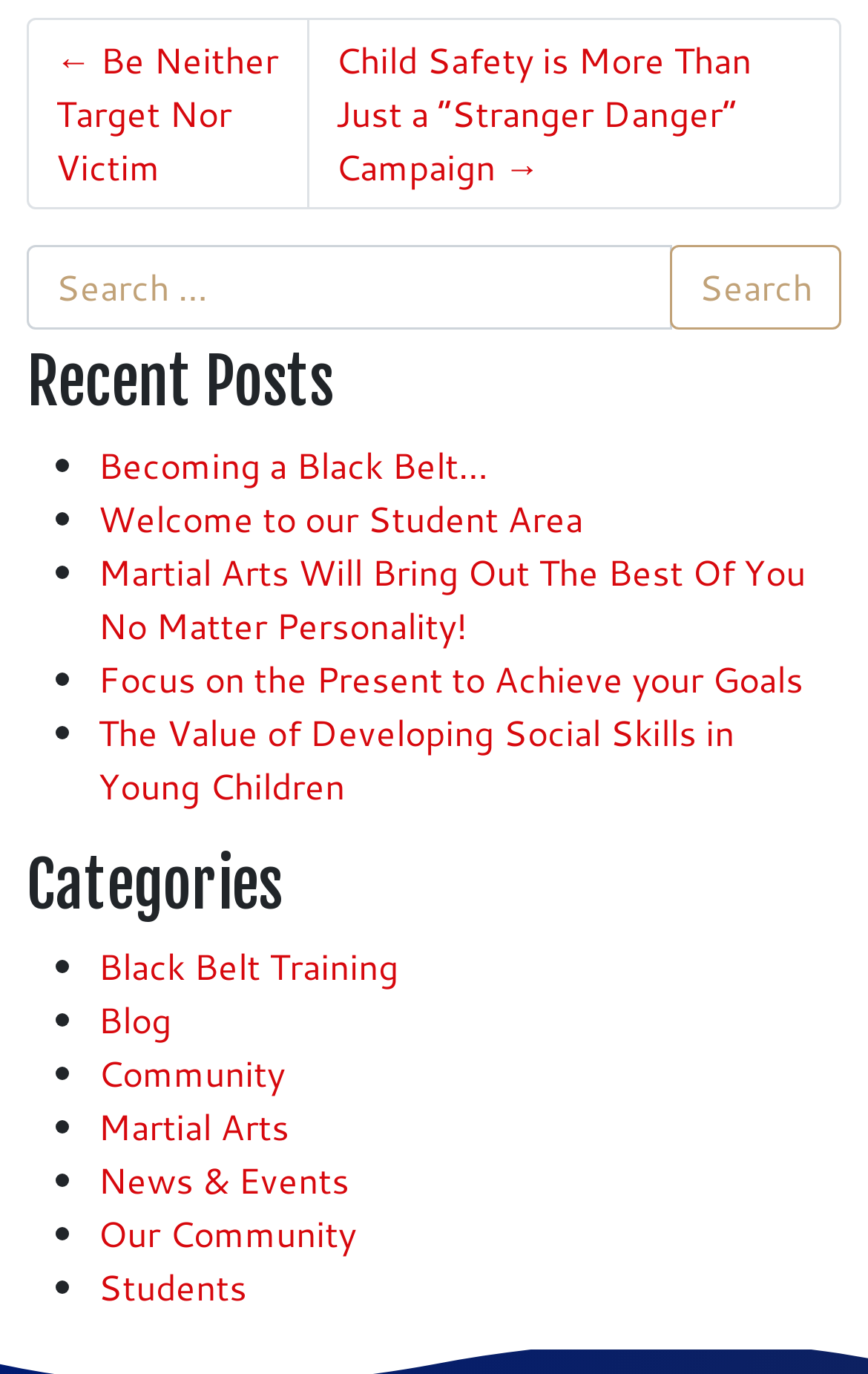Please identify the bounding box coordinates of the element's region that should be clicked to execute the following instruction: "Search for a topic". The bounding box coordinates must be four float numbers between 0 and 1, i.e., [left, top, right, bottom].

[0.031, 0.178, 0.774, 0.24]